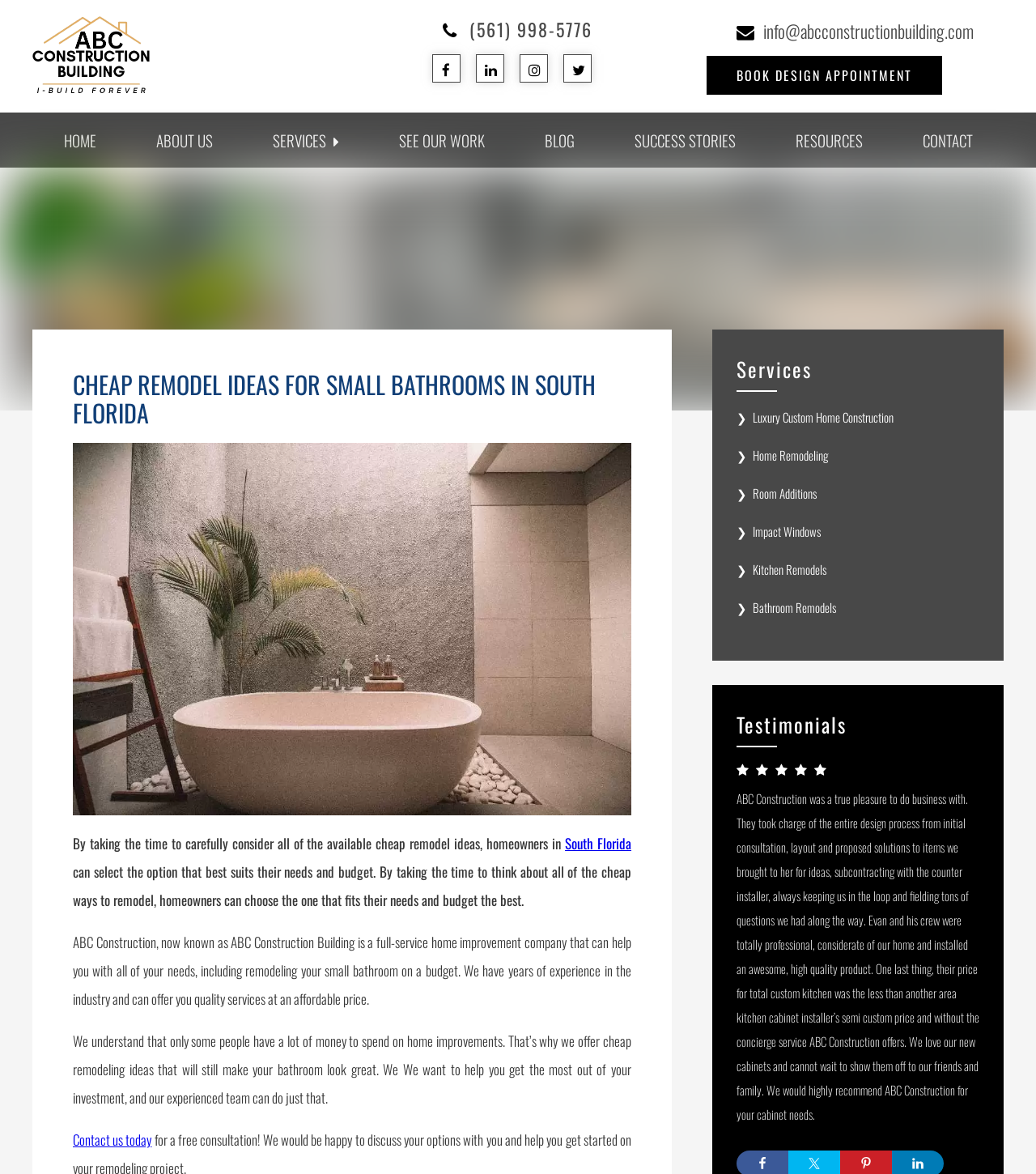What is the phone number to contact?
Respond to the question with a well-detailed and thorough answer.

The phone number is located at the top right corner of the webpage, and it is a link with the text '(561) 998-5776' written on it.